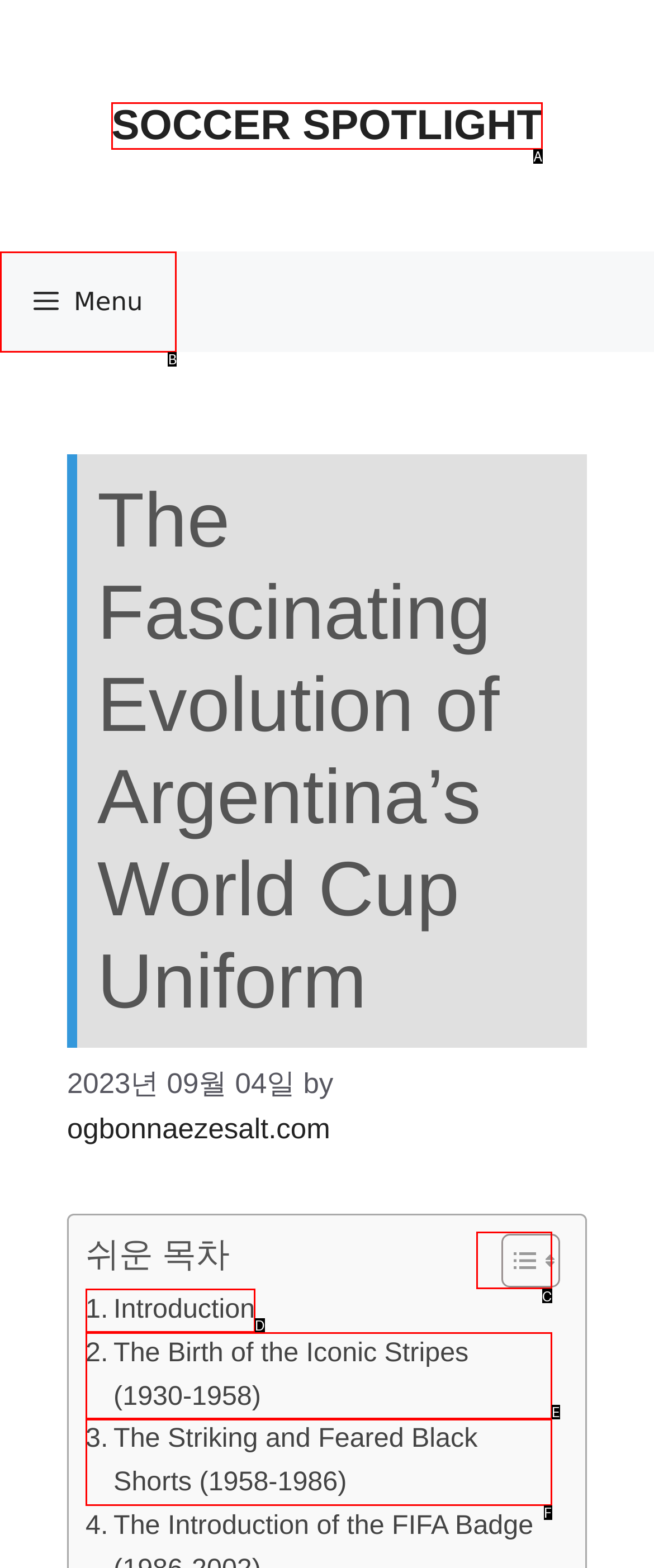Given the element description: Soccer Spotlight, choose the HTML element that aligns with it. Indicate your choice with the corresponding letter.

A